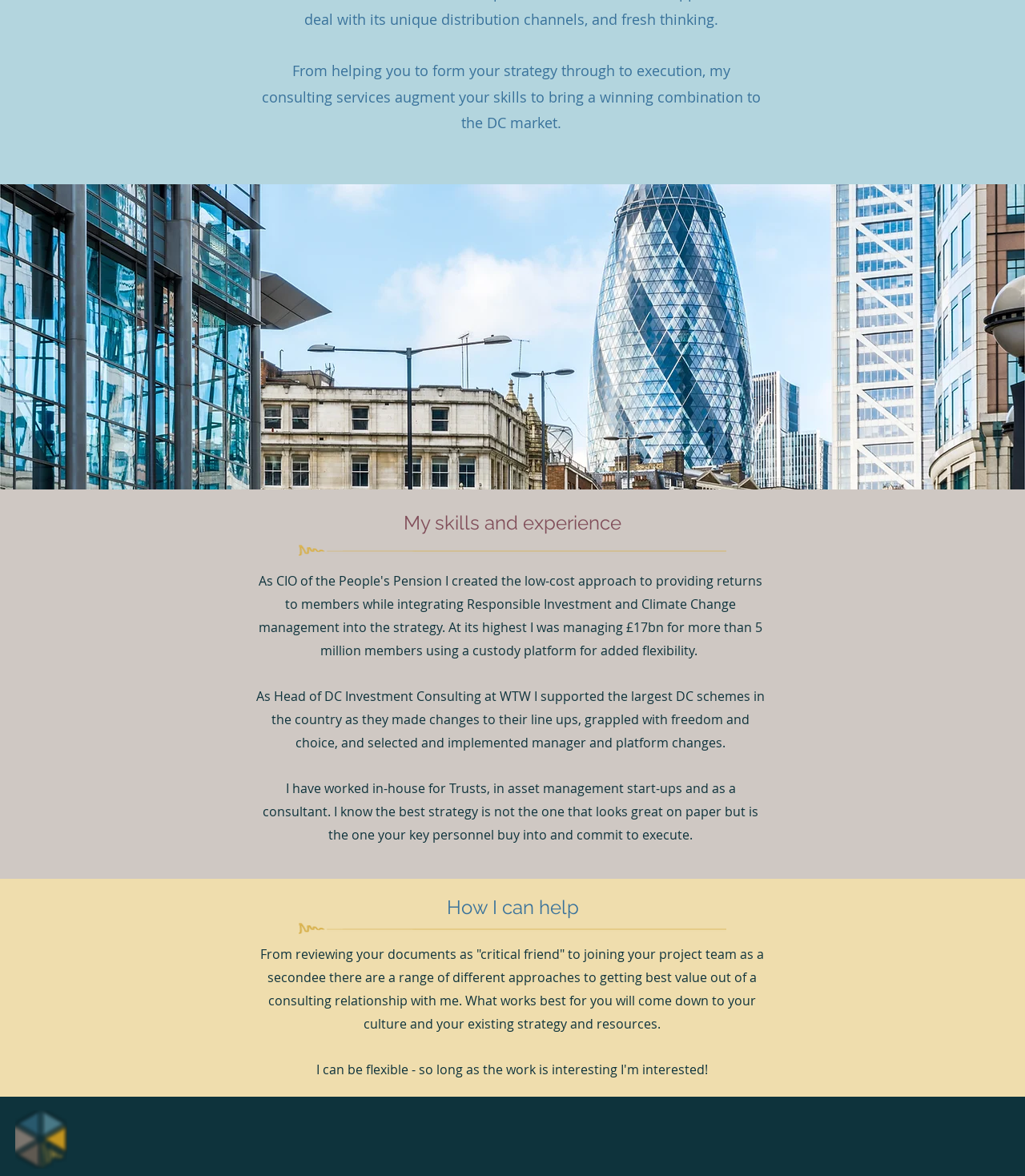Show the bounding box coordinates for the HTML element described as: "aria-label="Twitter Clean"".

[0.82, 0.963, 0.838, 0.978]